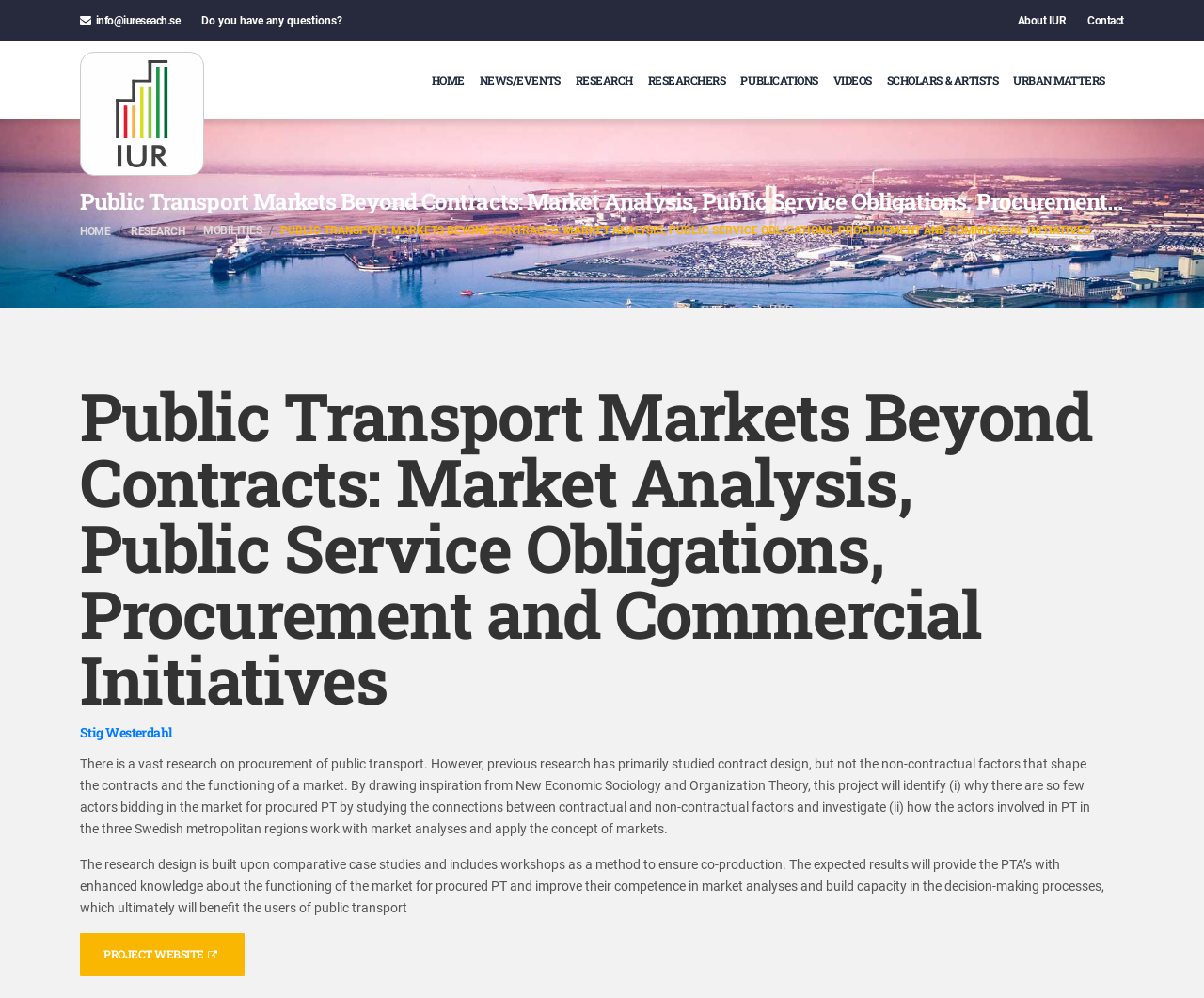Please identify the bounding box coordinates of the clickable region that I should interact with to perform the following instruction: "Read about urban research". The coordinates should be expressed as four float numbers between 0 and 1, i.e., [left, top, right, bottom].

[0.842, 0.041, 0.918, 0.12]